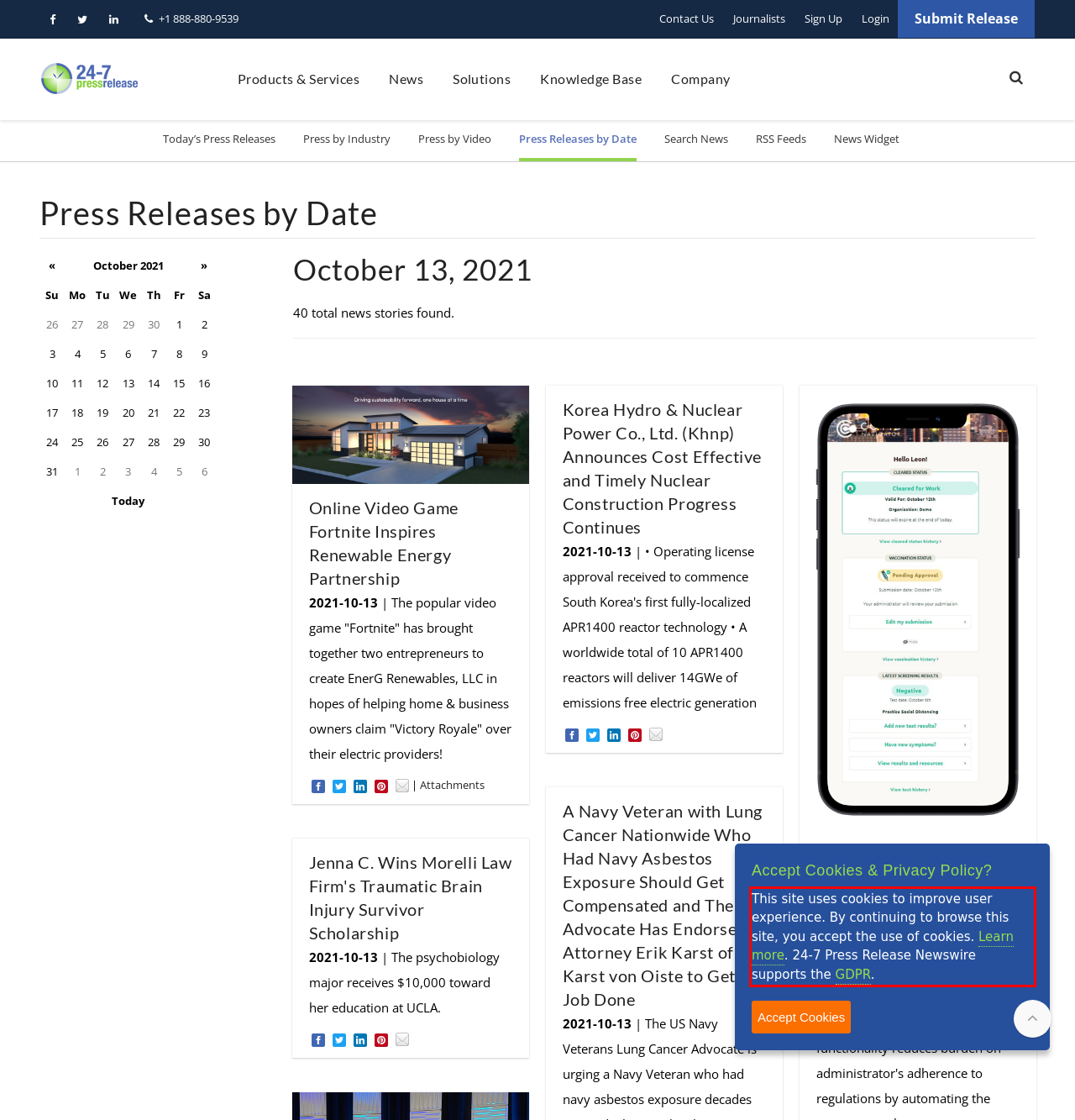You have a screenshot with a red rectangle around a UI element. Recognize and extract the text within this red bounding box using OCR.

This site uses cookies to improve user experience. By continuing to browse this site, you accept the use of cookies. Learn more. 24-7 Press Release Newswire supports the GDPR.